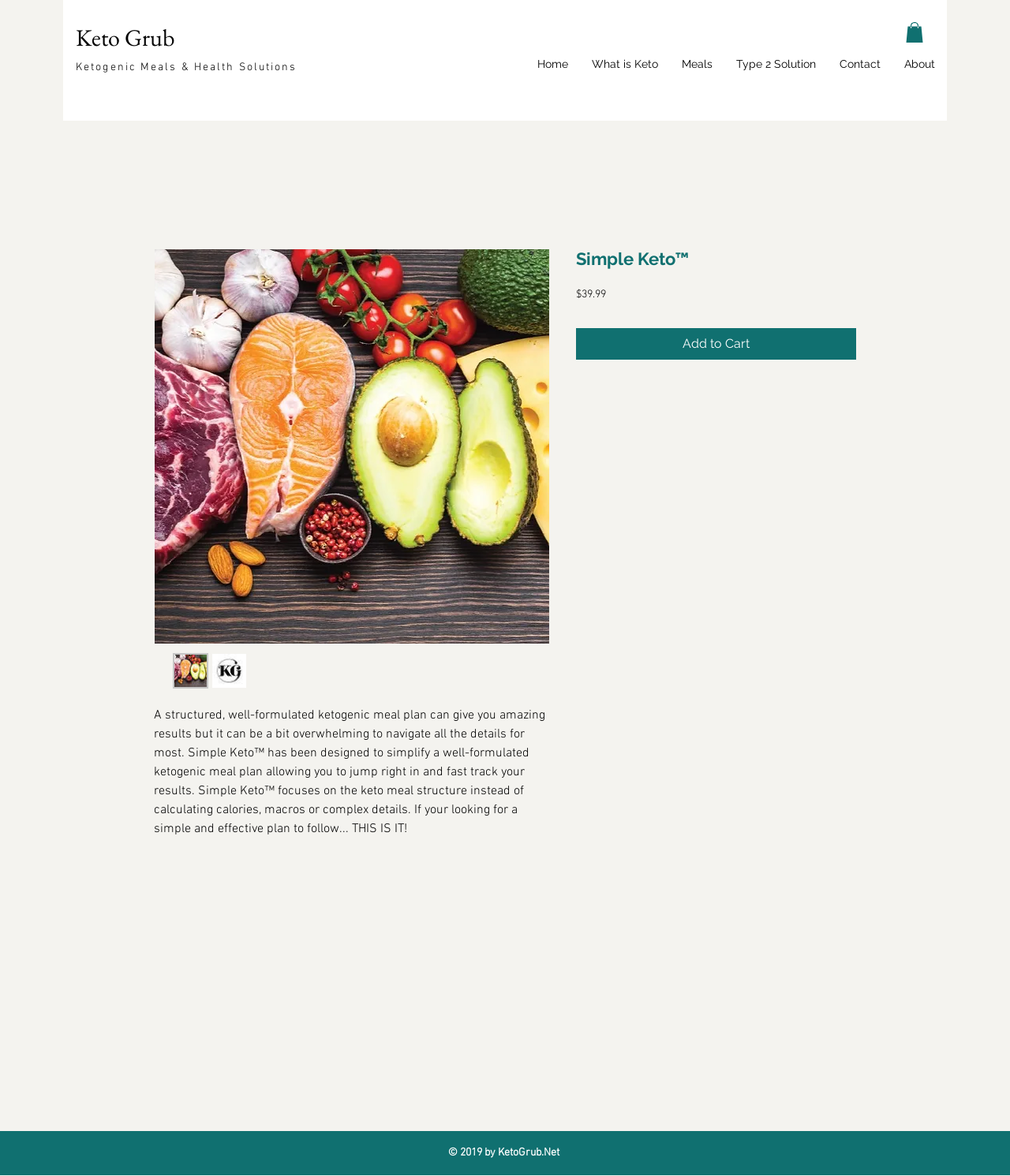Please identify the bounding box coordinates of the clickable area that will fulfill the following instruction: "Click the 'Add to Cart' button". The coordinates should be in the format of four float numbers between 0 and 1, i.e., [left, top, right, bottom].

[0.57, 0.279, 0.848, 0.306]